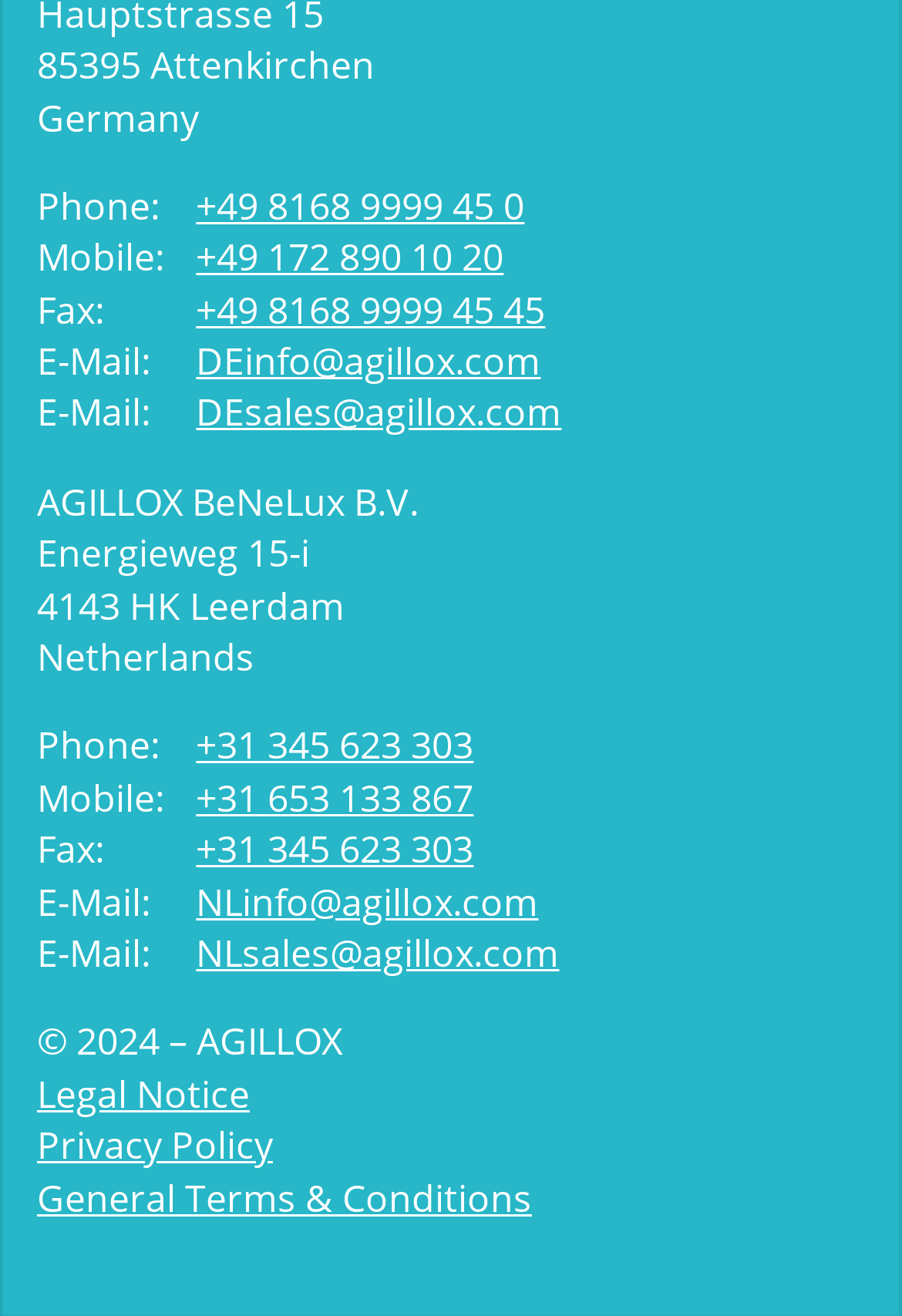Please specify the bounding box coordinates in the format (top-left x, top-left y, bottom-right x, bottom-right y), with values ranging from 0 to 1. Identify the bounding box for the UI component described as follows: DEsales@agillox.com

[0.217, 0.294, 0.623, 0.333]